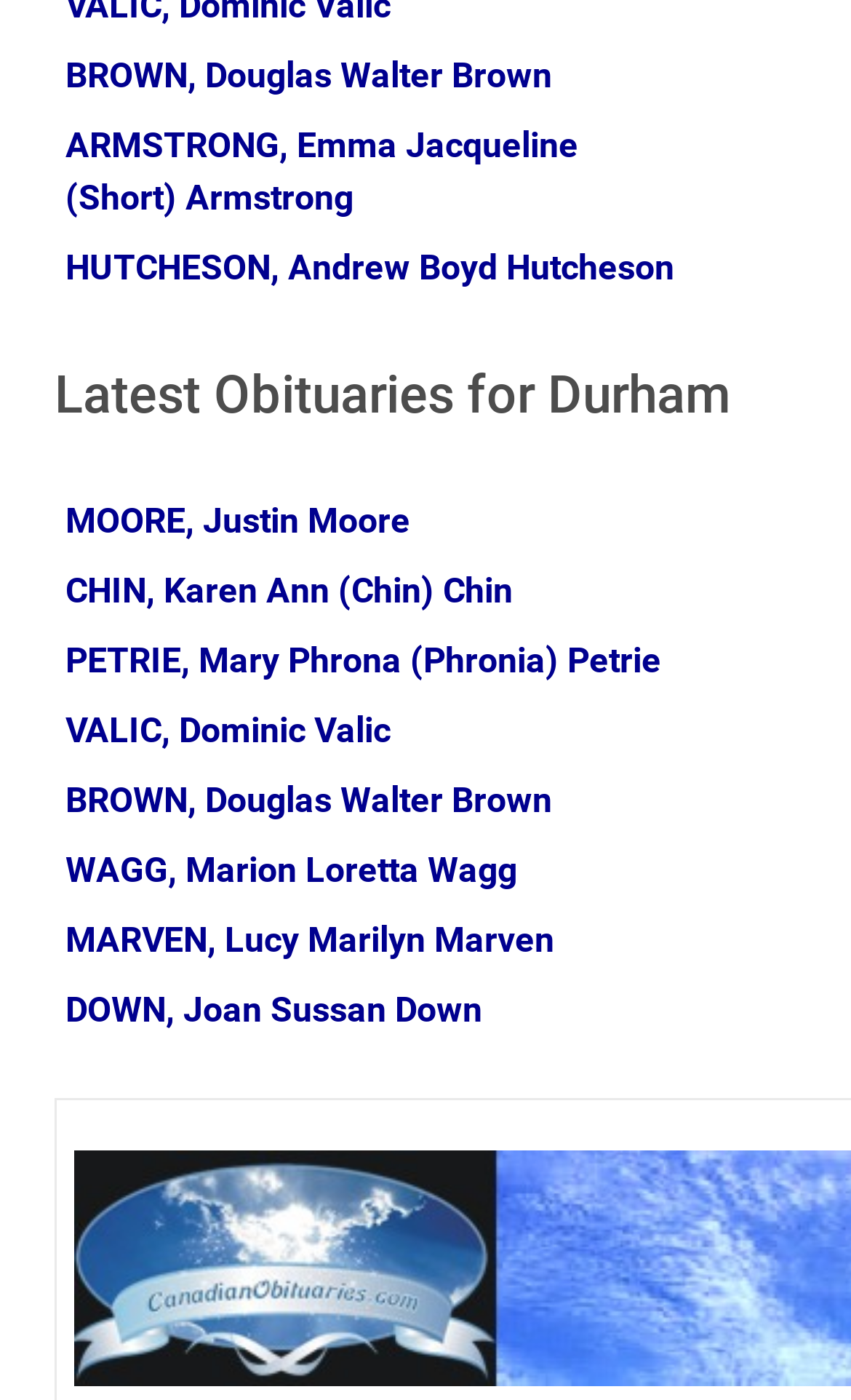Give a concise answer using one word or a phrase to the following question:
What is the name of the fifth obituary?

MOORE, Justin Moore